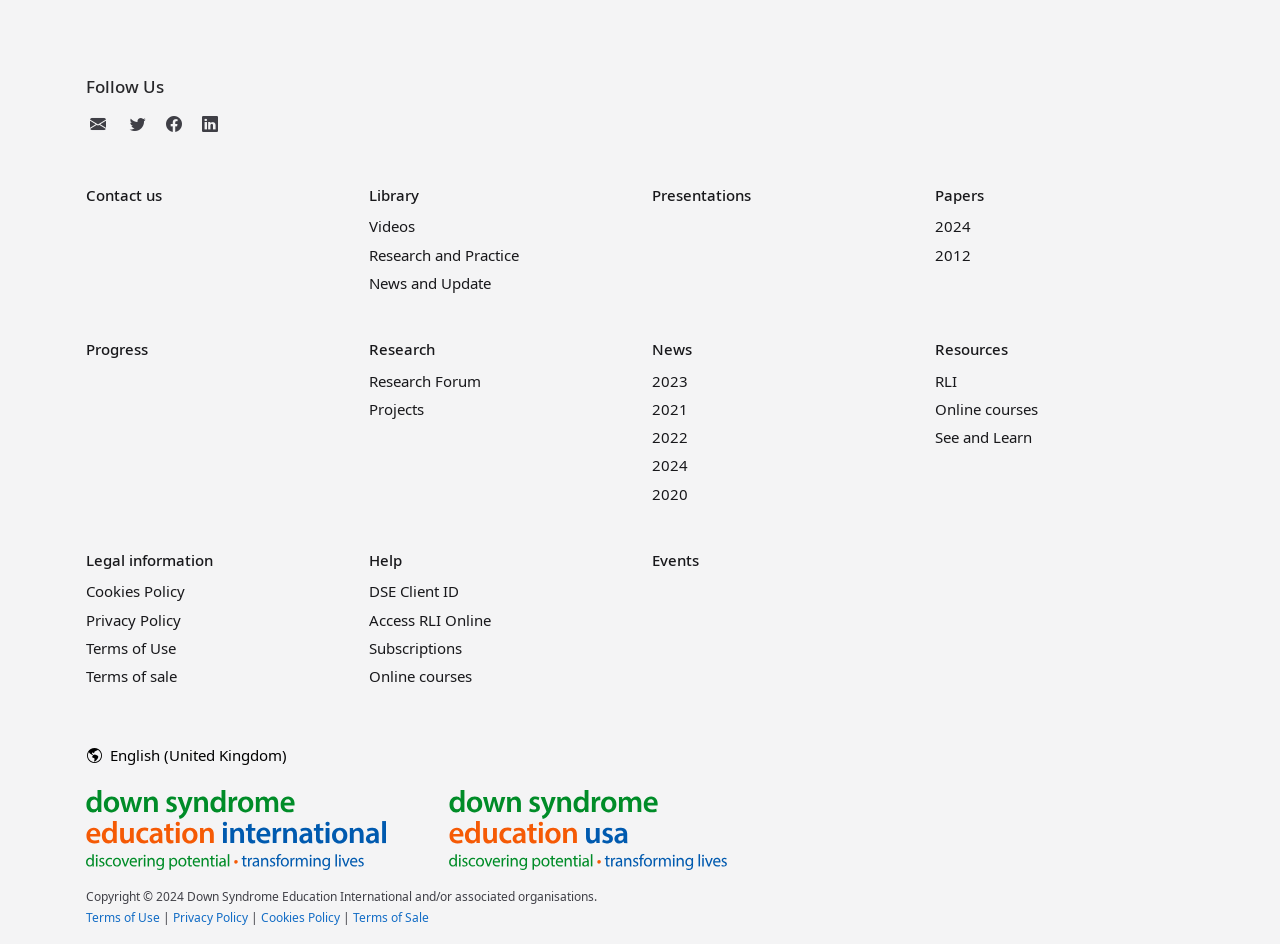Please identify the bounding box coordinates of the element I need to click to follow this instruction: "Contact us".

[0.067, 0.196, 0.127, 0.217]